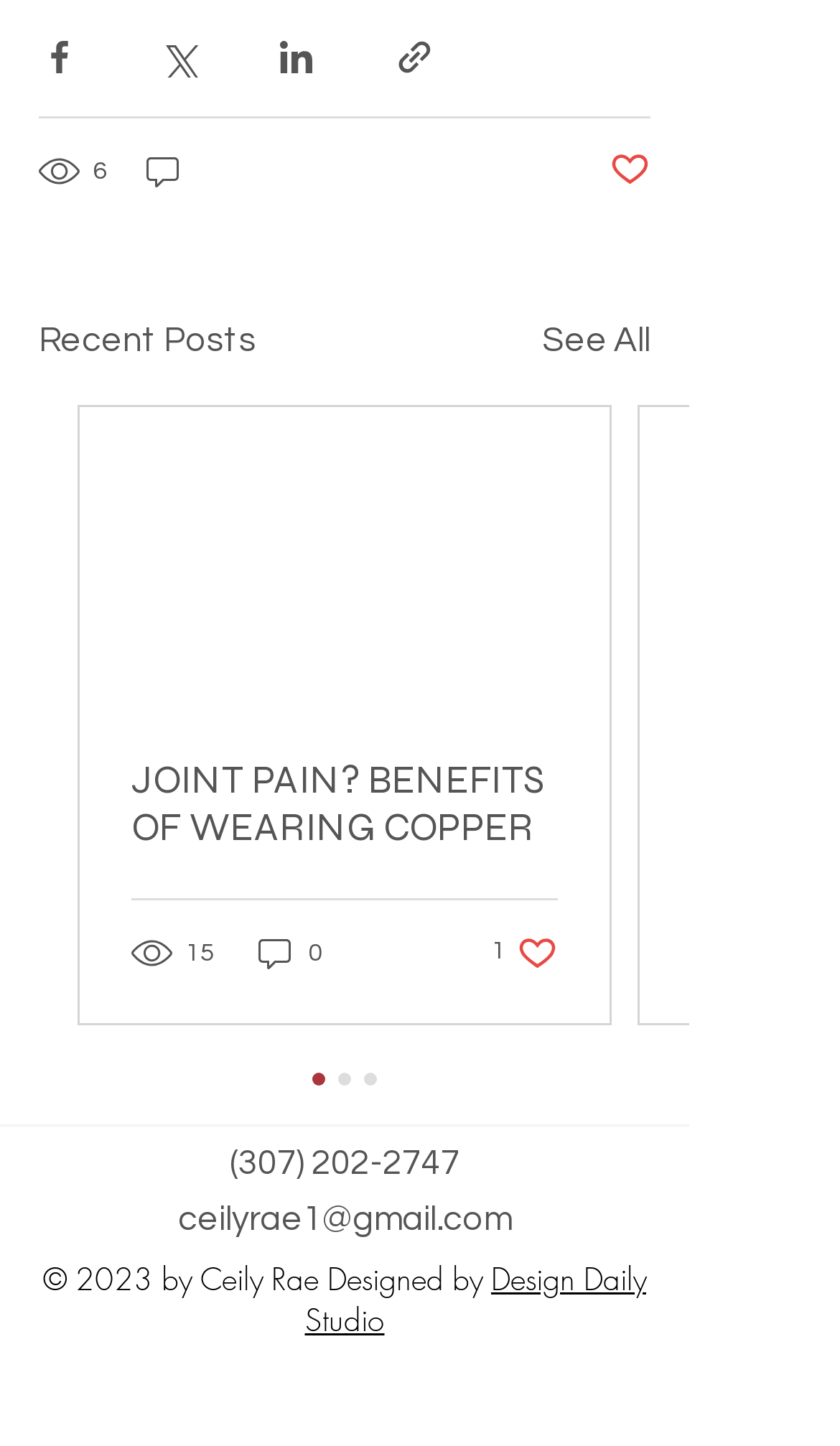How many likes does the second post have?
Kindly offer a comprehensive and detailed response to the question.

The second post has 1 like, as indicated by the button '1 like. Post not marked as liked' below the post content.